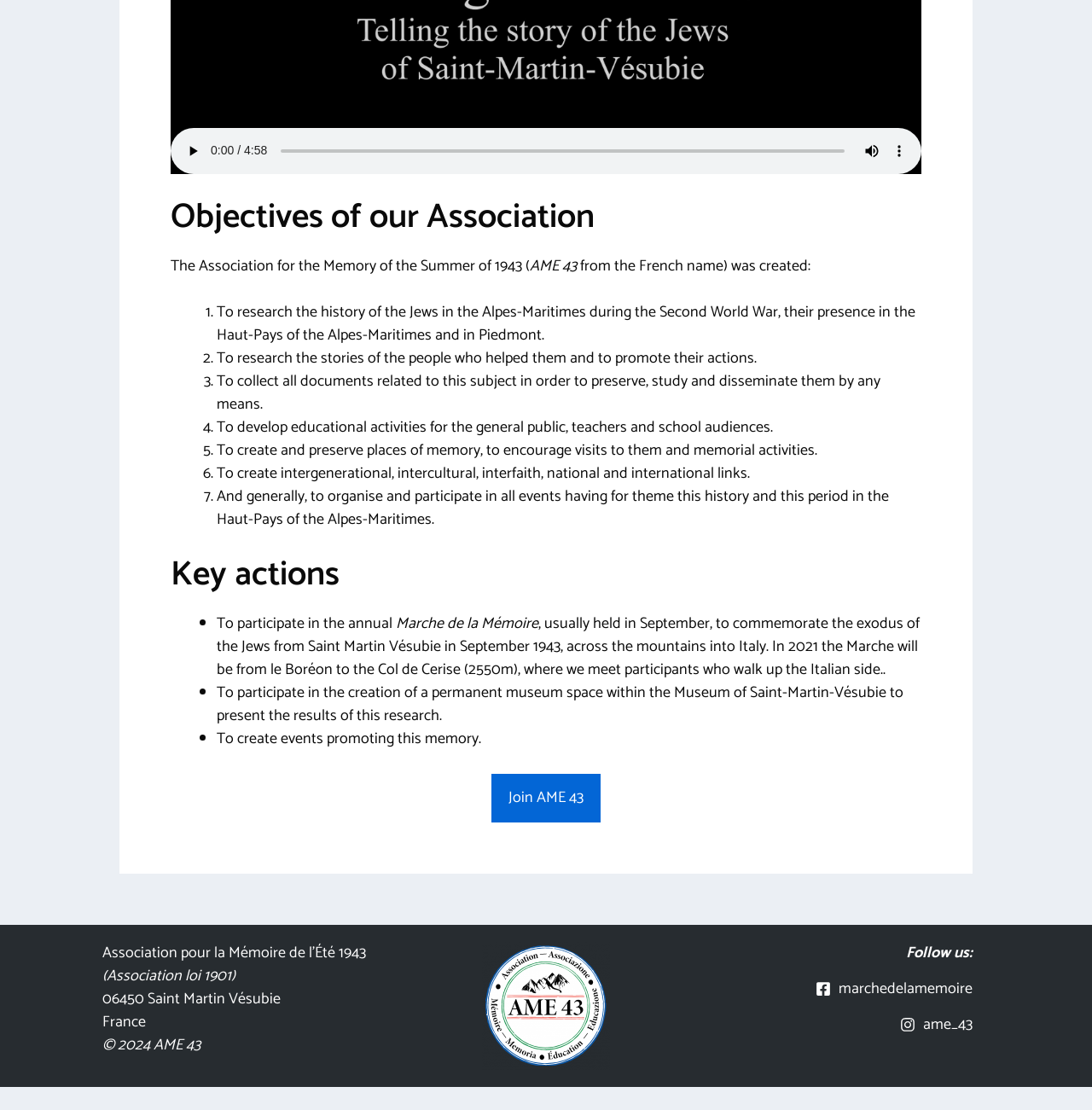Given the following UI element description: "Join AME 43", find the bounding box coordinates in the webpage screenshot.

[0.45, 0.697, 0.55, 0.741]